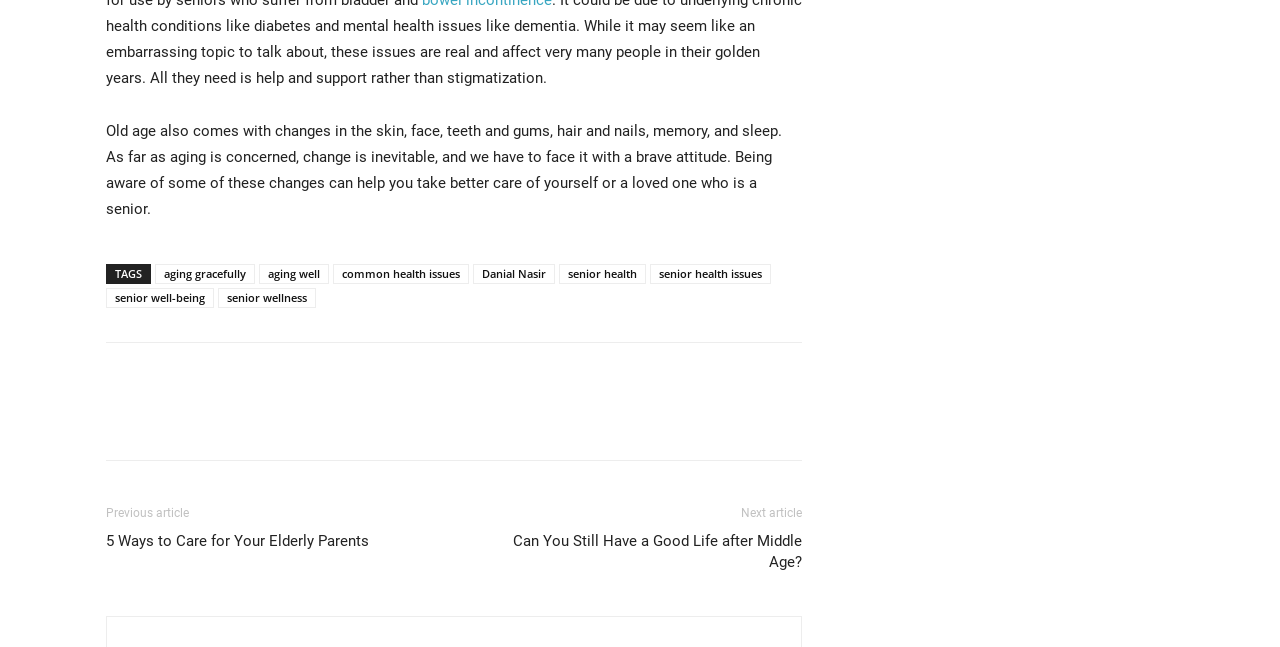Determine the bounding box coordinates of the clickable region to carry out the instruction: "View the next article".

[0.579, 0.782, 0.627, 0.804]